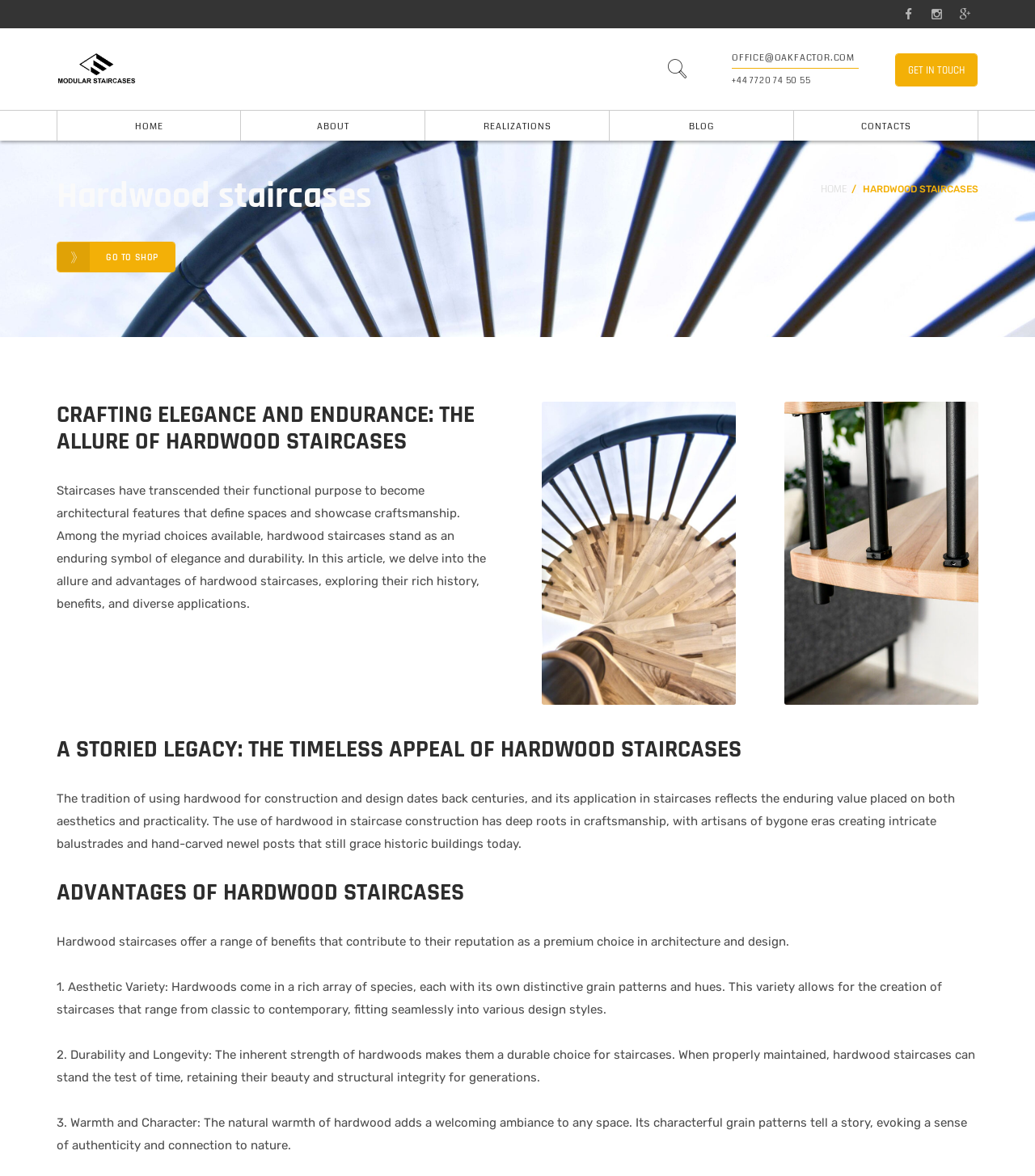Determine the bounding box coordinates of the clickable area required to perform the following instruction: "go to shop". The coordinates should be represented as four float numbers between 0 and 1: [left, top, right, bottom].

[0.055, 0.205, 0.17, 0.231]